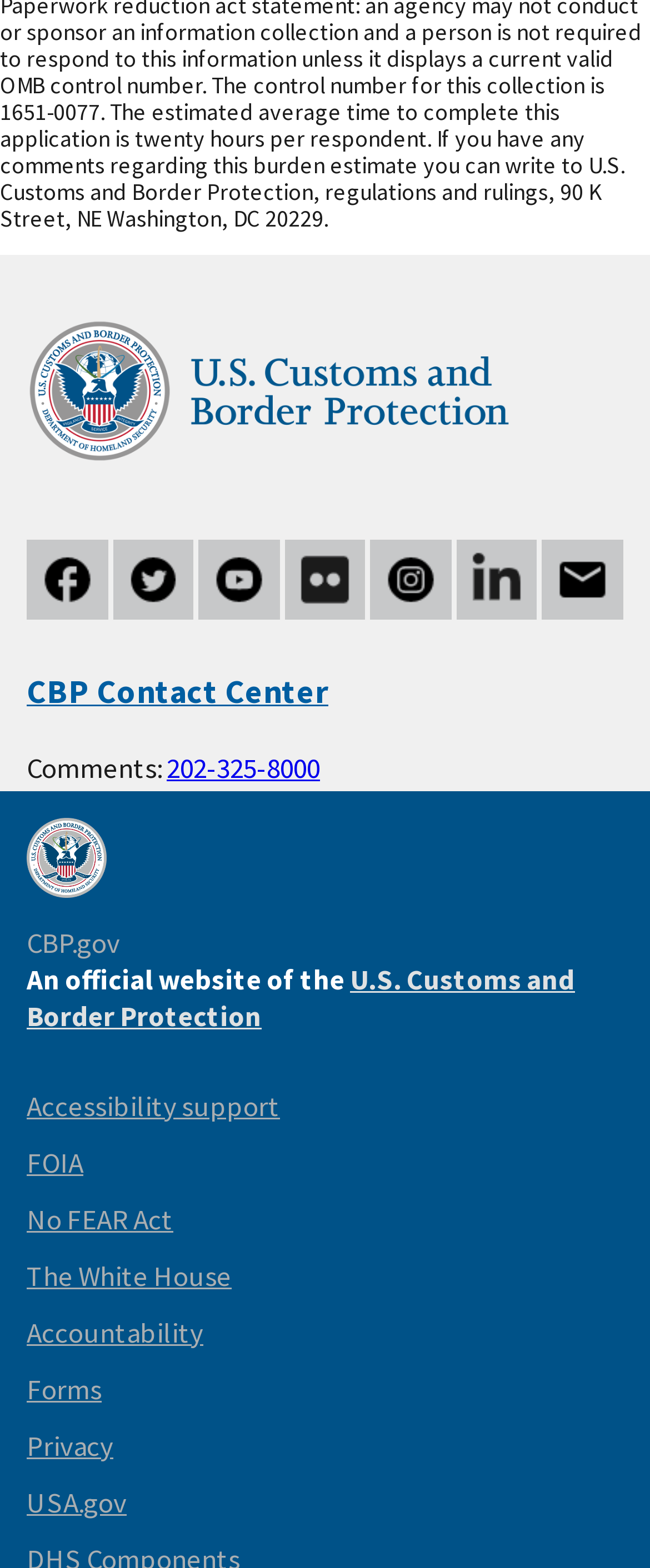Find the bounding box coordinates of the element you need to click on to perform this action: 'Improve your college search with CampusReel'. The coordinates should be represented by four float values between 0 and 1, in the format [left, top, right, bottom].

None